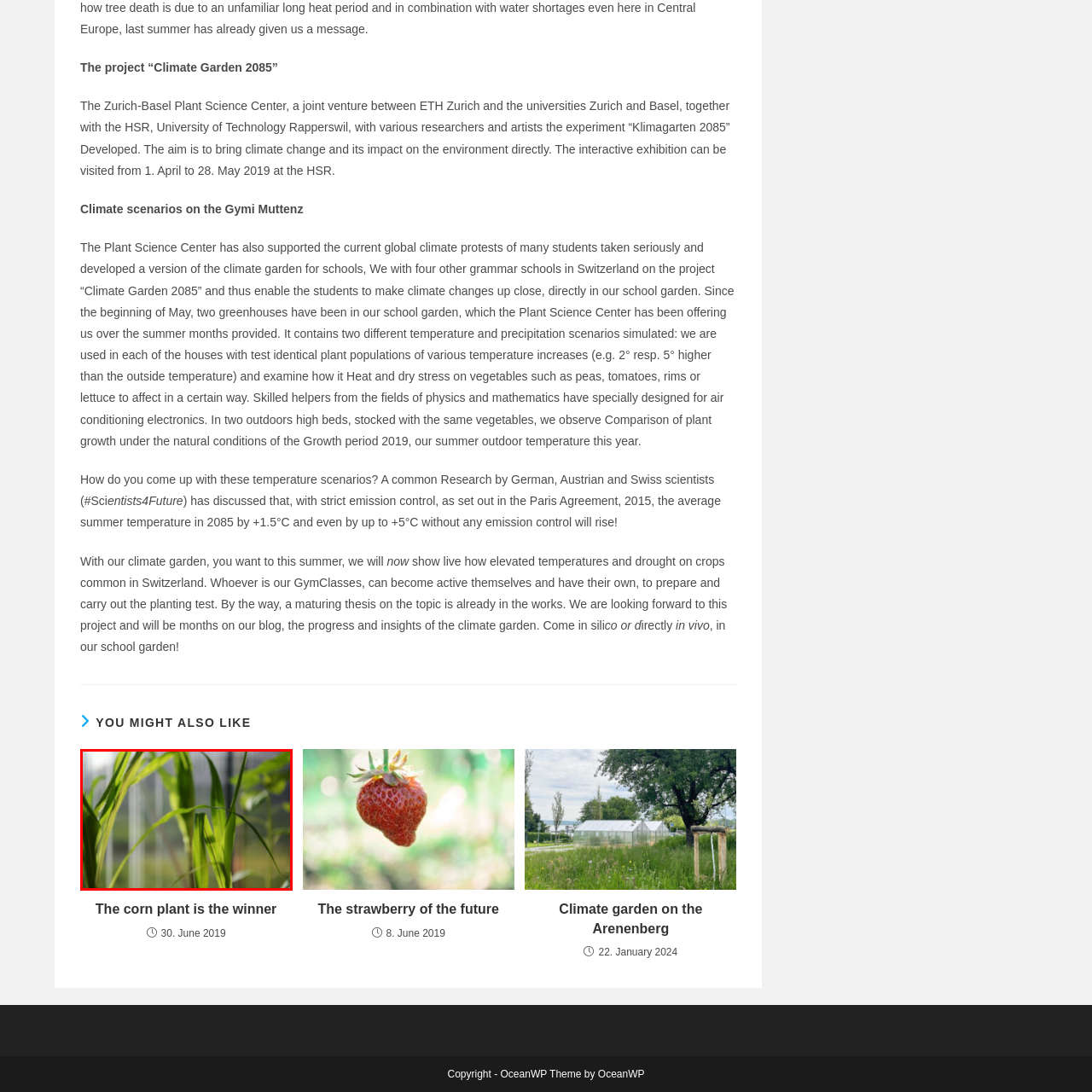Pay close attention to the image within the red perimeter and provide a detailed answer to the question that follows, using the image as your primary source: 
What is the name of the project represented in the image?

The caption states that the image serves as a powerful representation of the project 'Climate Garden 2085', which is spearheaded by the Zurich-Basel Plant Science Center, aiming to educate students on the effects of climate change through hands-on experiences in their school gardens.